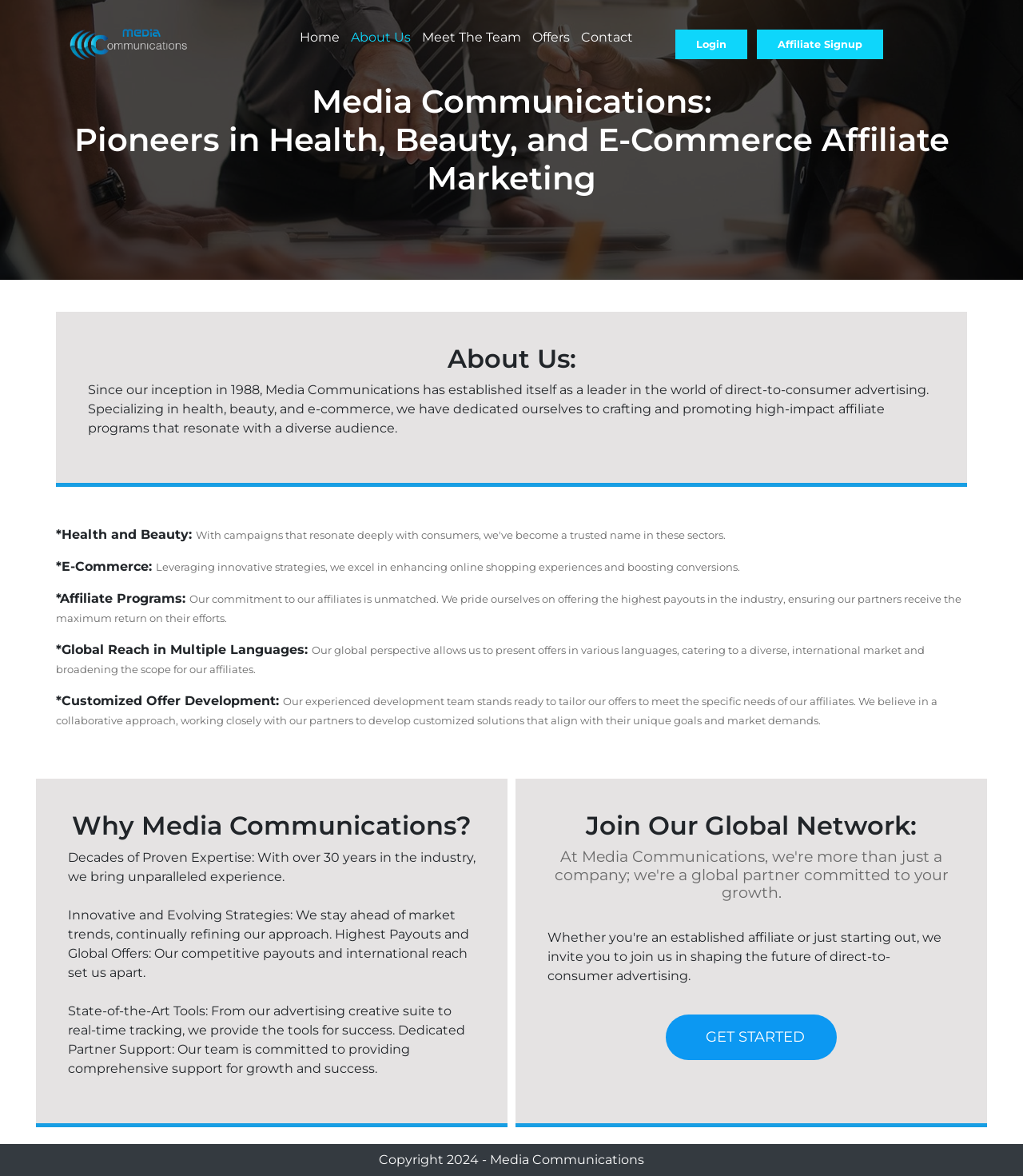Determine the coordinates of the bounding box that should be clicked to complete the instruction: "Login to the account". The coordinates should be represented by four float numbers between 0 and 1: [left, top, right, bottom].

[0.66, 0.025, 0.73, 0.051]